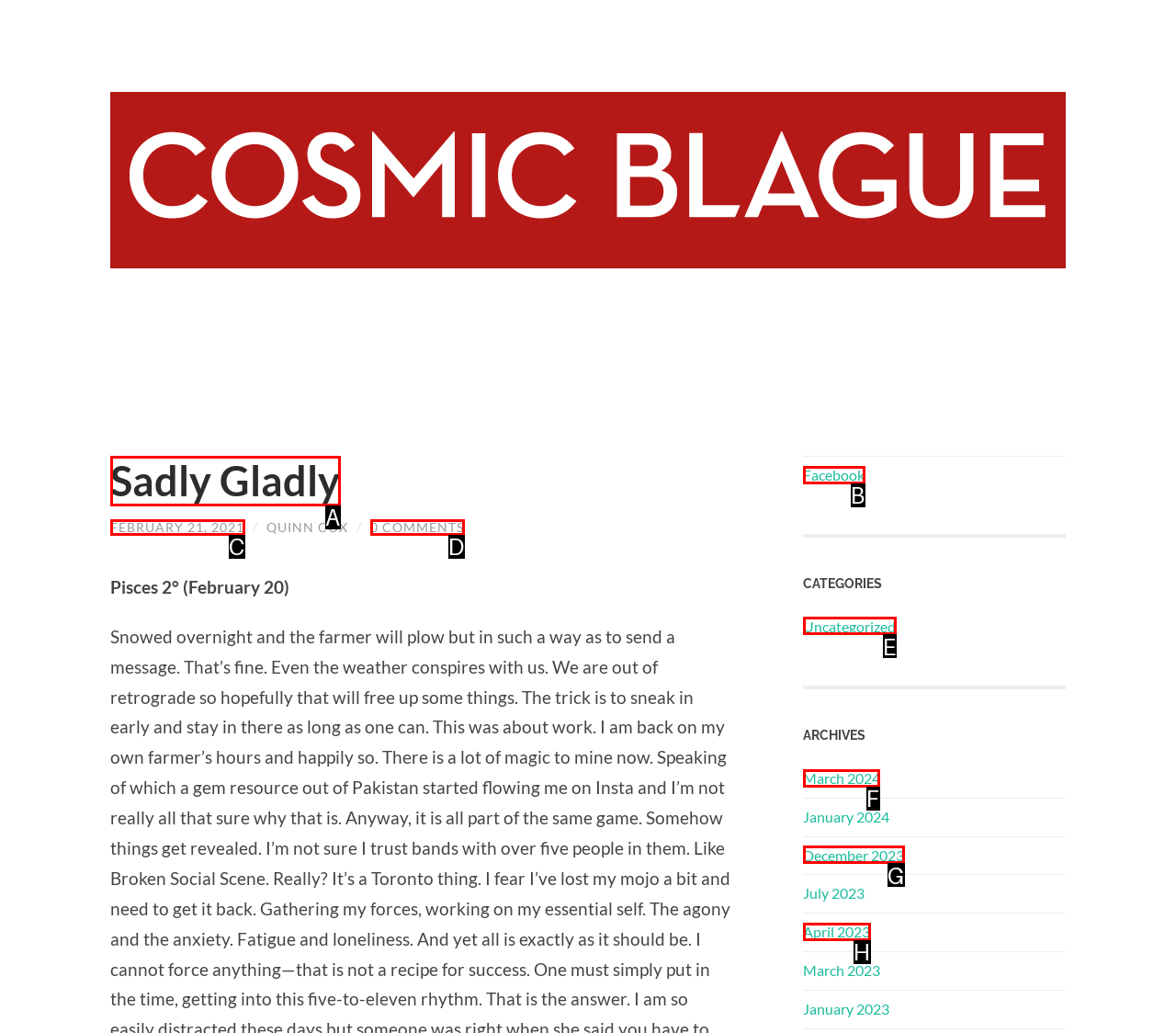Given the task: Read the heading 'Rubber Magnet Strong Permanent Magnet', tell me which HTML element to click on.
Answer with the letter of the correct option from the given choices.

None